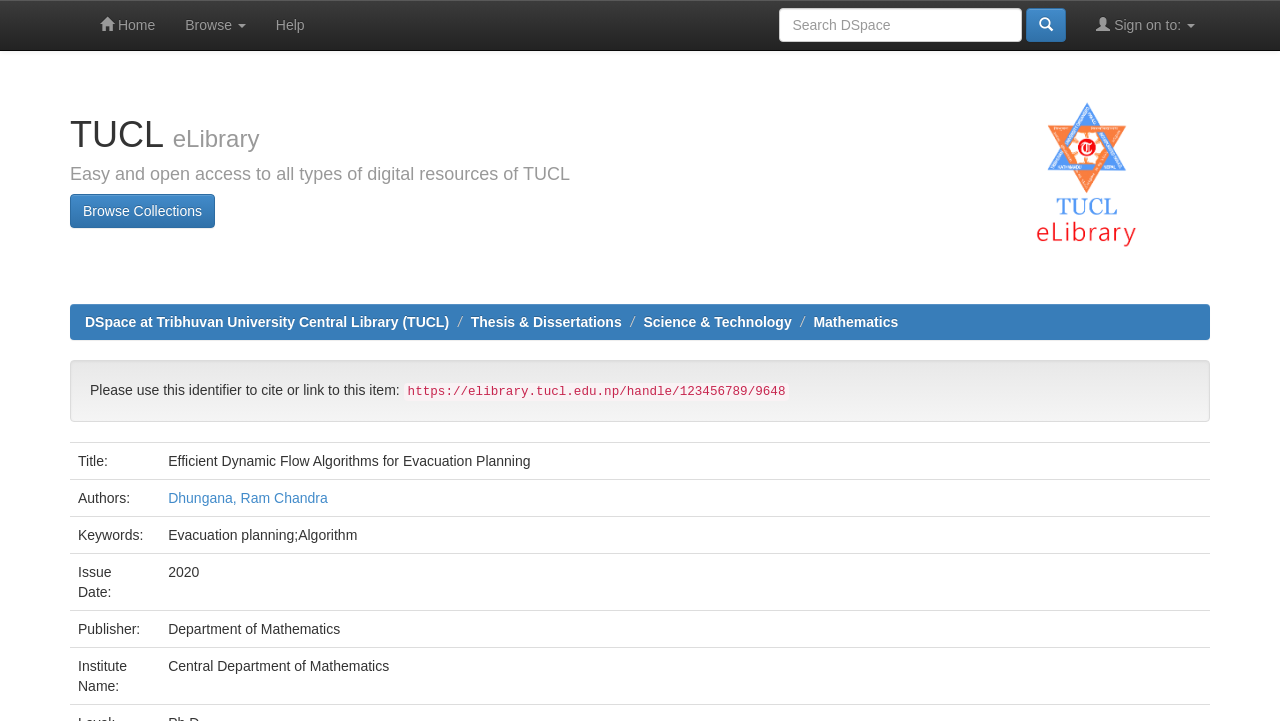Please specify the bounding box coordinates of the element that should be clicked to execute the given instruction: 'View thesis and dissertations'. Ensure the coordinates are four float numbers between 0 and 1, expressed as [left, top, right, bottom].

[0.368, 0.436, 0.486, 0.458]